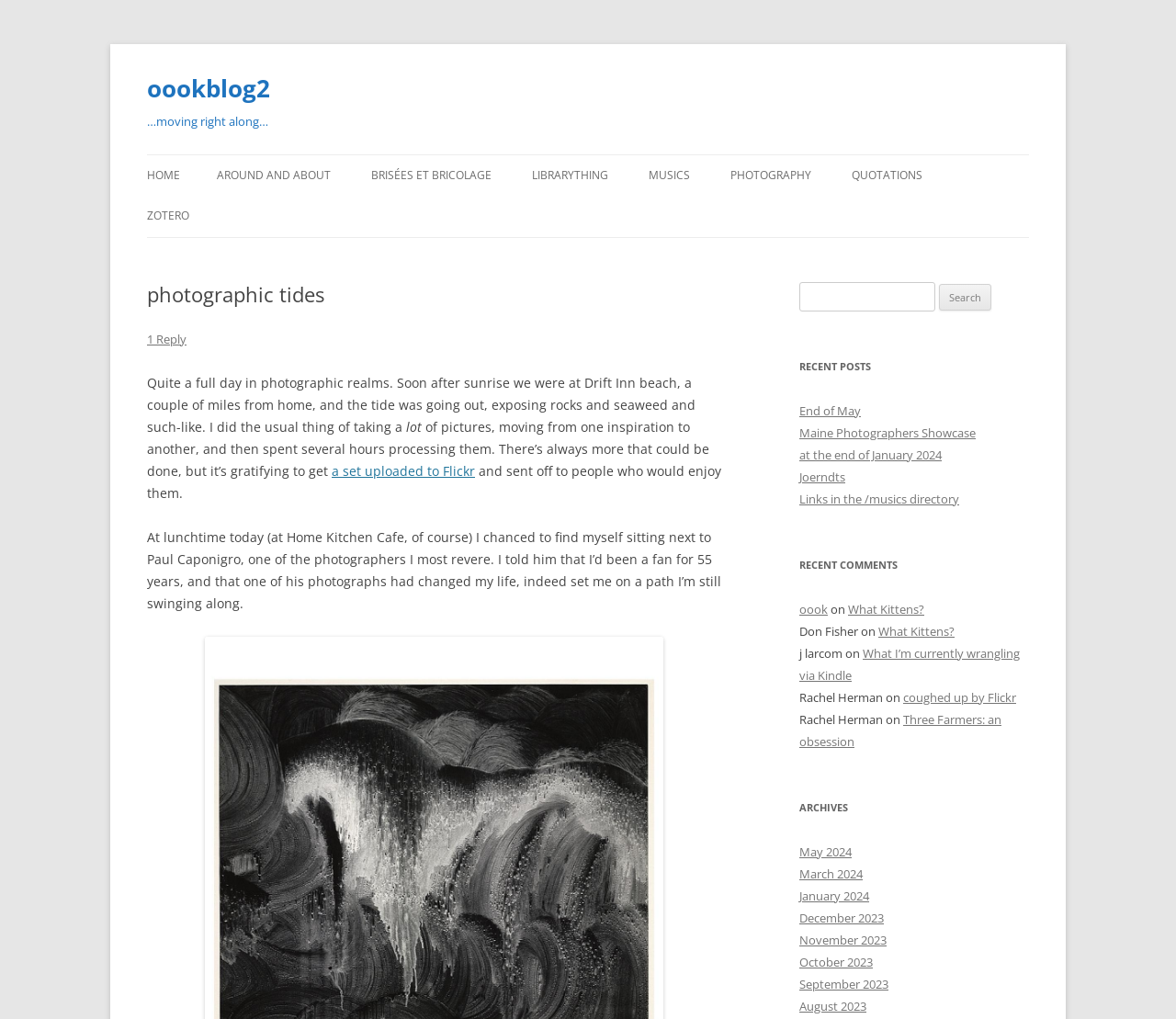Answer the question below in one word or phrase:
What is the location mentioned in the post?

Drift Inn beach